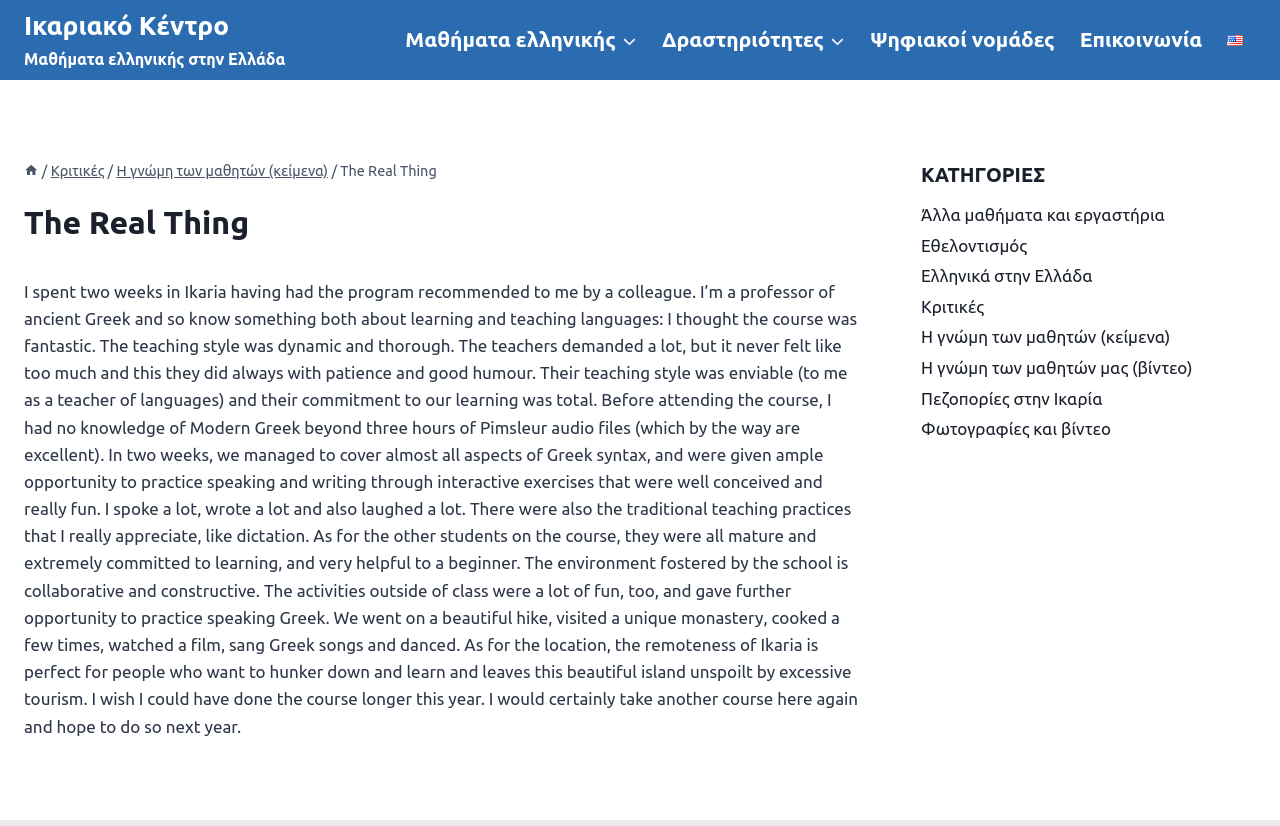What is the type of activity mentioned in the review that the students did outside of class?
With the help of the image, please provide a detailed response to the question.

The review mentions 'We went on a beautiful hike' which indicates that one of the activities the students did outside of class was a hike.